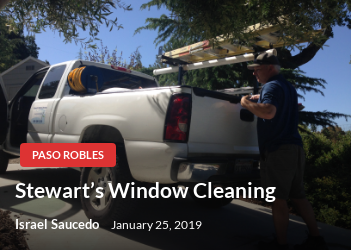What is the color of the truck in the image?
Please describe in detail the information shown in the image to answer the question.

The truck is prominently featured in the image, and its color can be easily identified as white, which serves as a backdrop for the ladder on the roof.